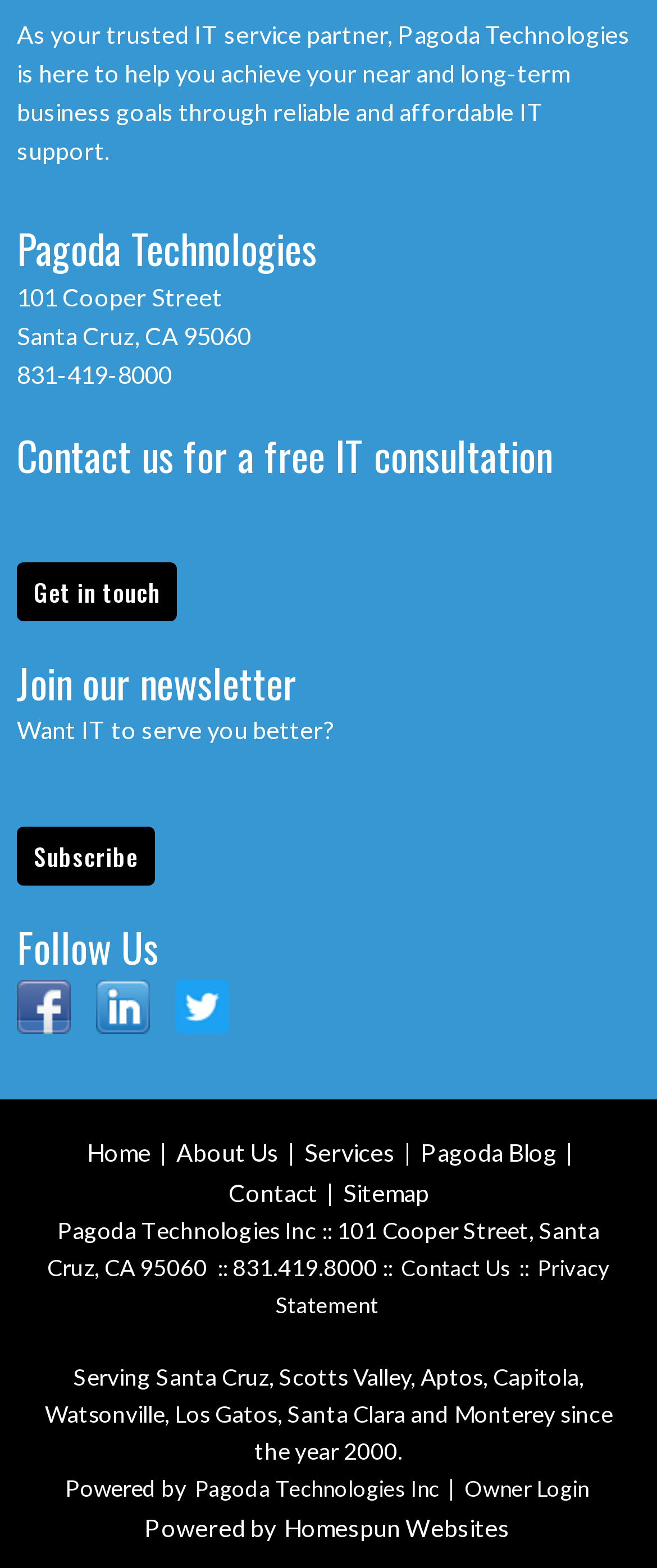Based on the image, provide a detailed response to the question:
What is the company's phone number?

I found the company's phone number by looking at the static text element that contains the address information, which is located below the company name. The phone number is listed as 831-419-8000.